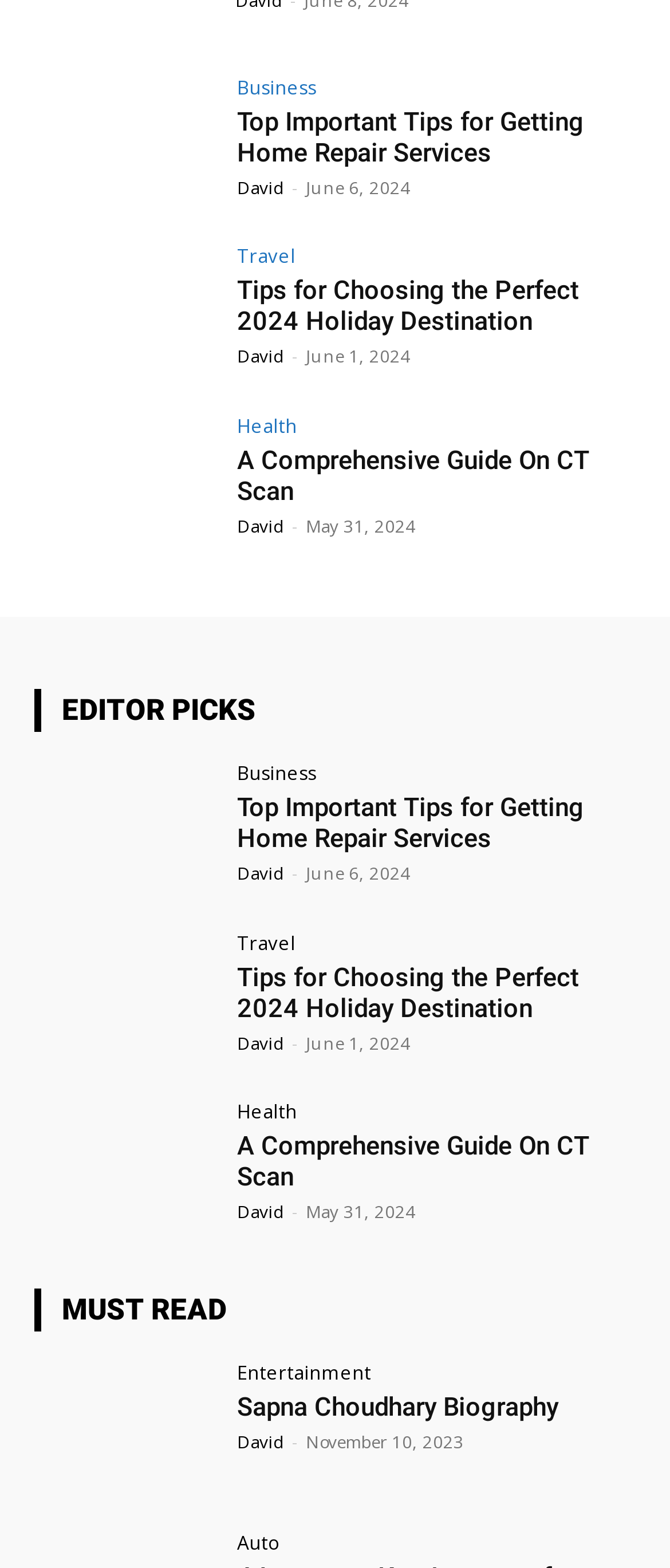Pinpoint the bounding box coordinates of the clickable element to carry out the following instruction: "View Tips for Choosing the Perfect 2024 Holiday Destination."

[0.354, 0.176, 0.864, 0.215]